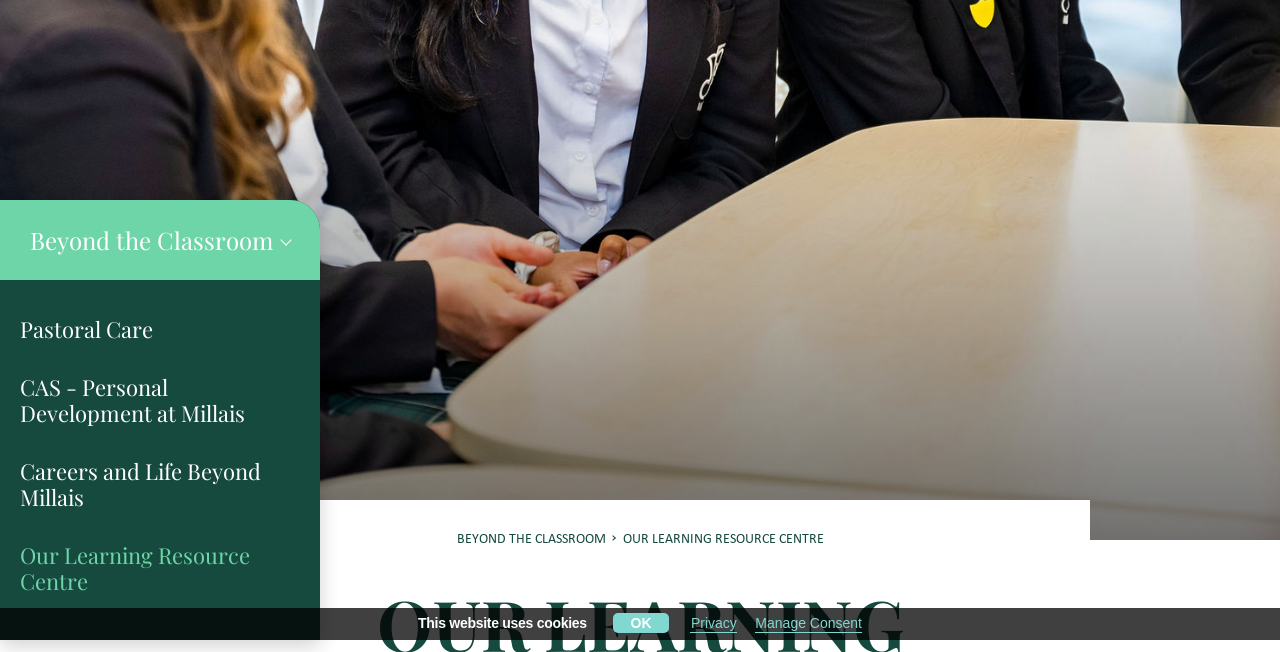Find the bounding box coordinates for the UI element that matches this description: "Manage Consent".

[0.576, 0.94, 0.673, 0.971]